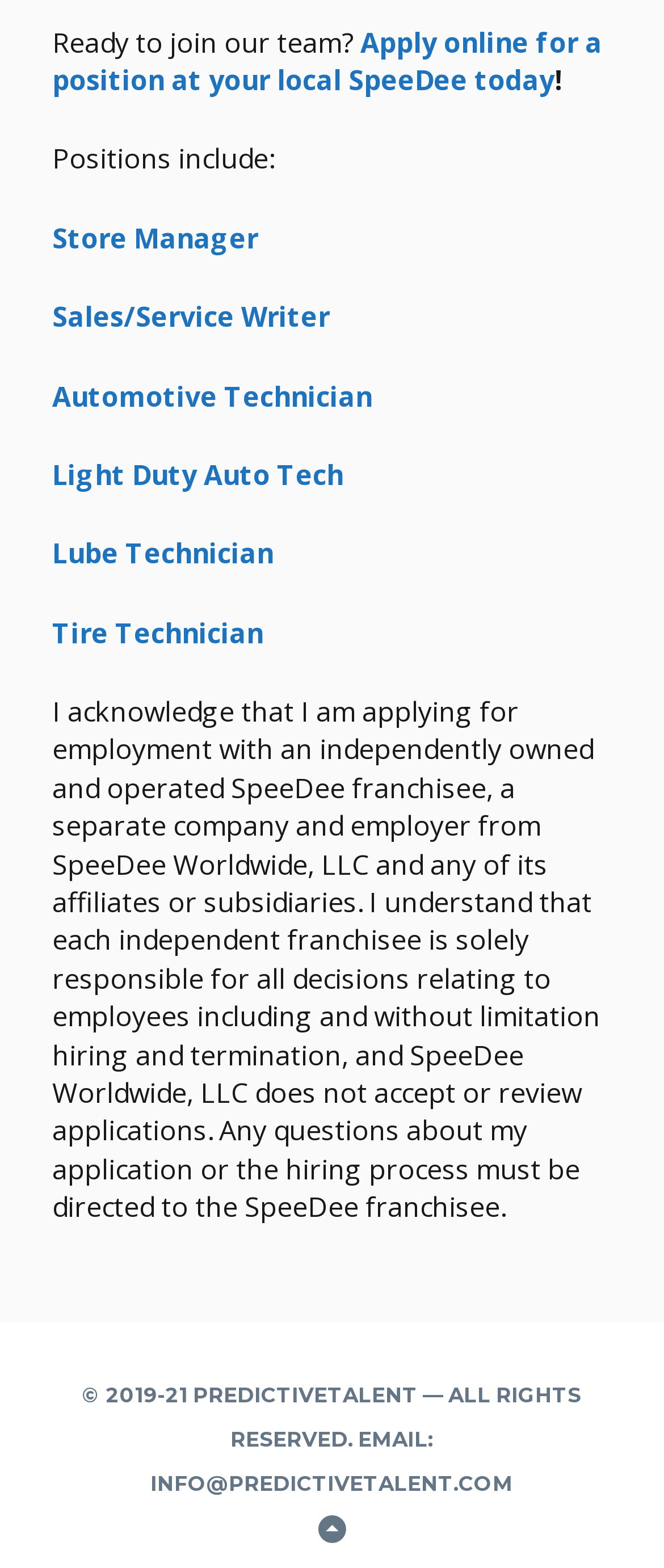Using the format (top-left x, top-left y, bottom-right x, bottom-right y), and given the element description, identify the bounding box coordinates within the screenshot: Light Duty Auto Tech

[0.078, 0.291, 0.517, 0.315]